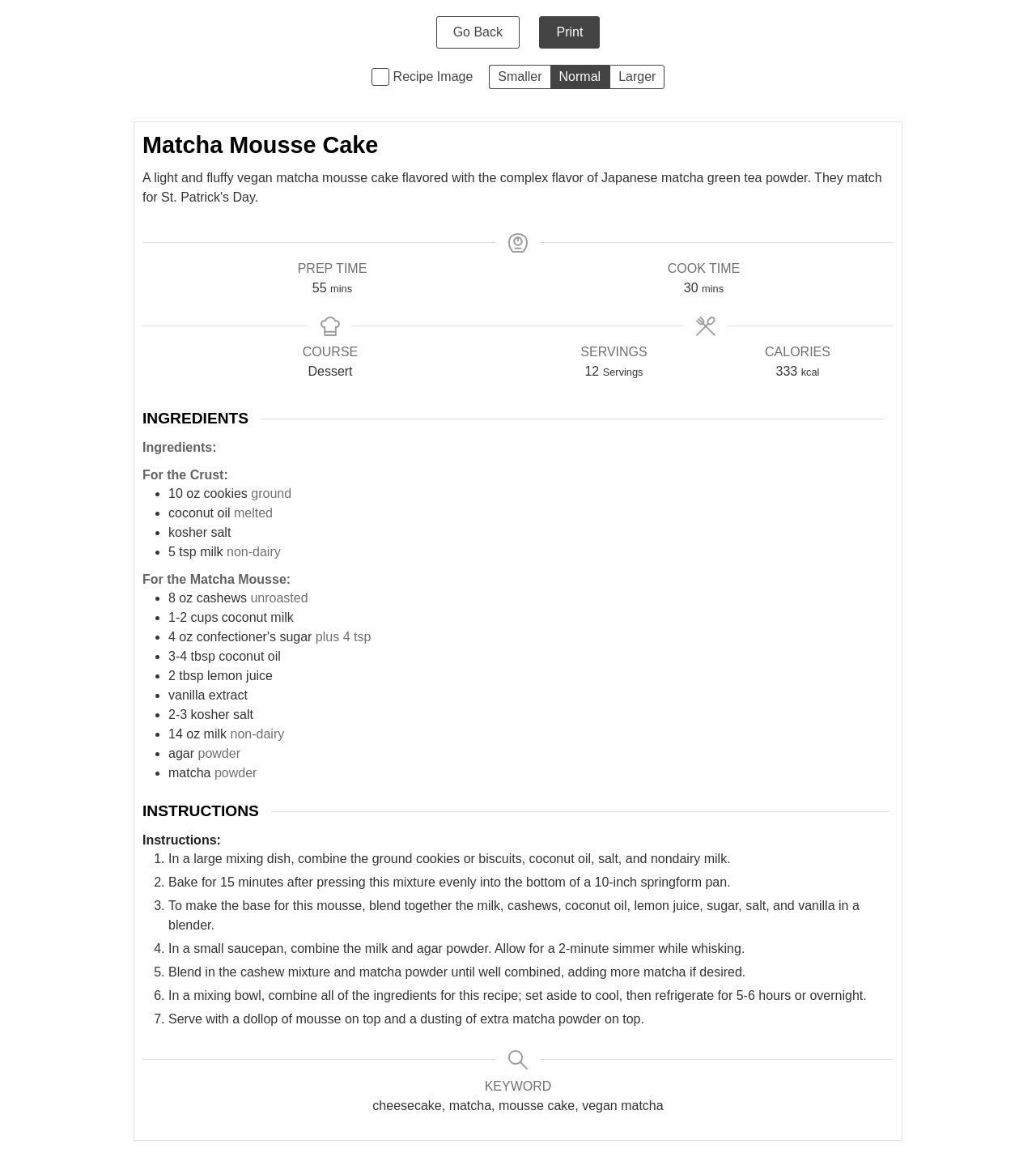Based on what you see in the screenshot, provide a thorough answer to this question: What is the prep time for the Matcha Mousse Cake?

I found the prep time by looking at the 'PREP TIME' section, which is located below the 'Matcha Mousse Cake' heading. The value is specified as '55' with the unit 'minutes'.